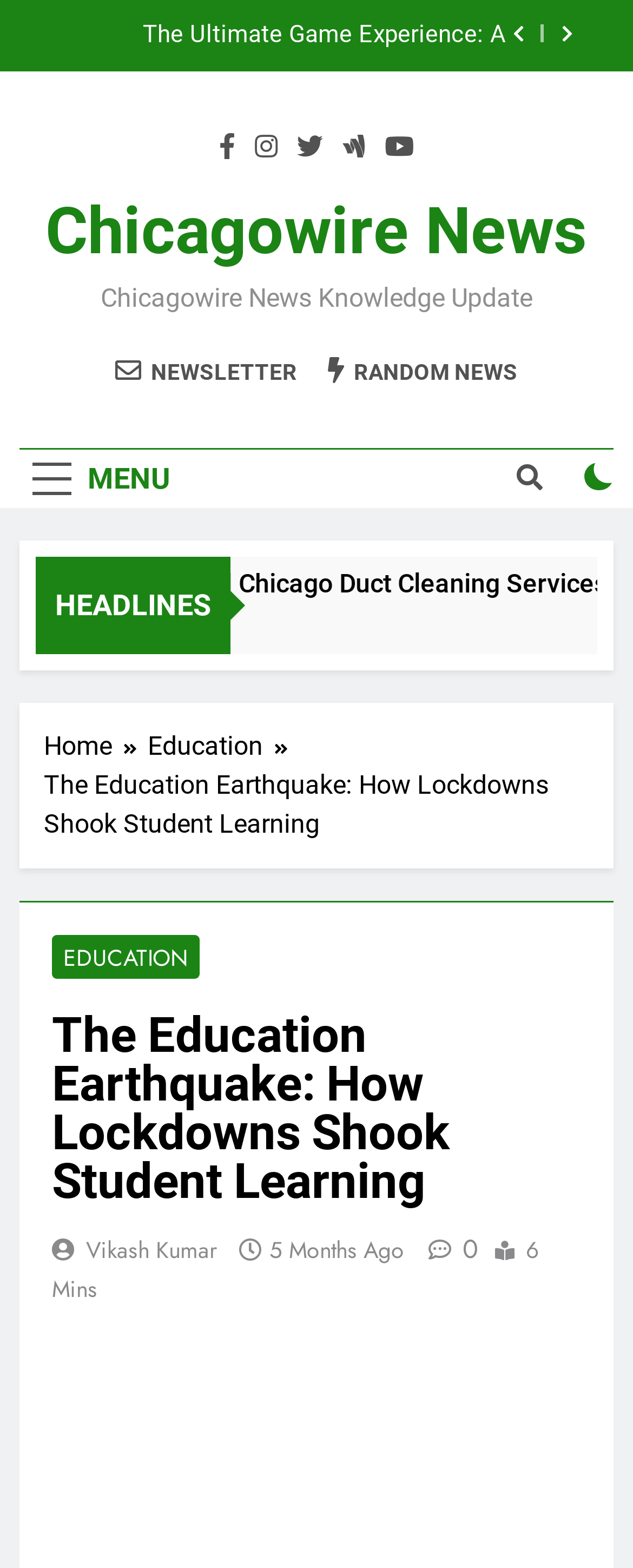Identify and provide the bounding box coordinates of the UI element described: "4 weeks ago". The coordinates should be formatted as [left, top, right, bottom], with each number being a float between 0 and 1.

[0.464, 0.386, 0.648, 0.406]